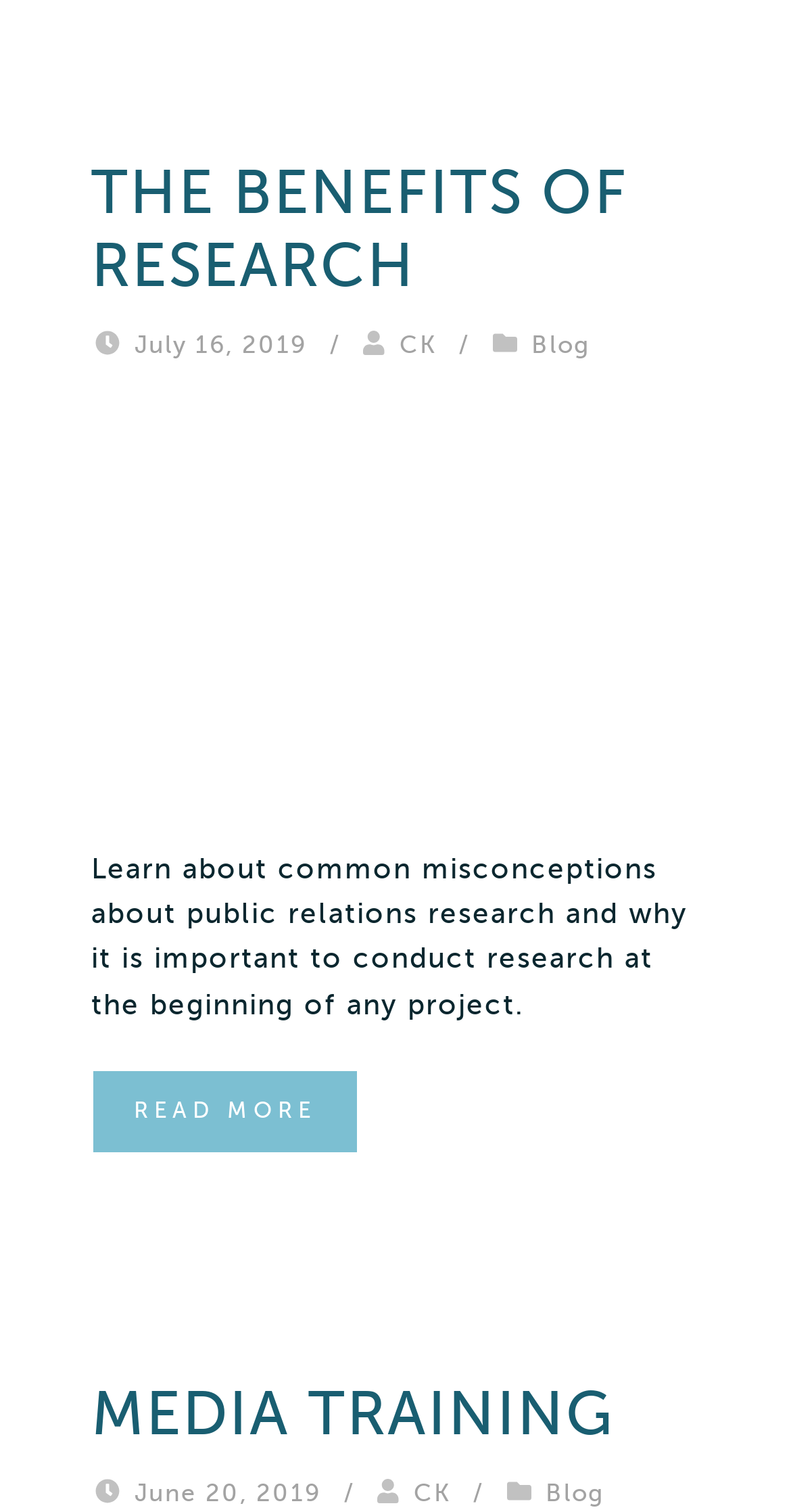Identify the bounding box coordinates for the UI element described as follows: Read More. Use the format (top-left x, top-left y, bottom-right x, bottom-right y) and ensure all values are floating point numbers between 0 and 1.

[0.115, 0.707, 0.454, 0.763]